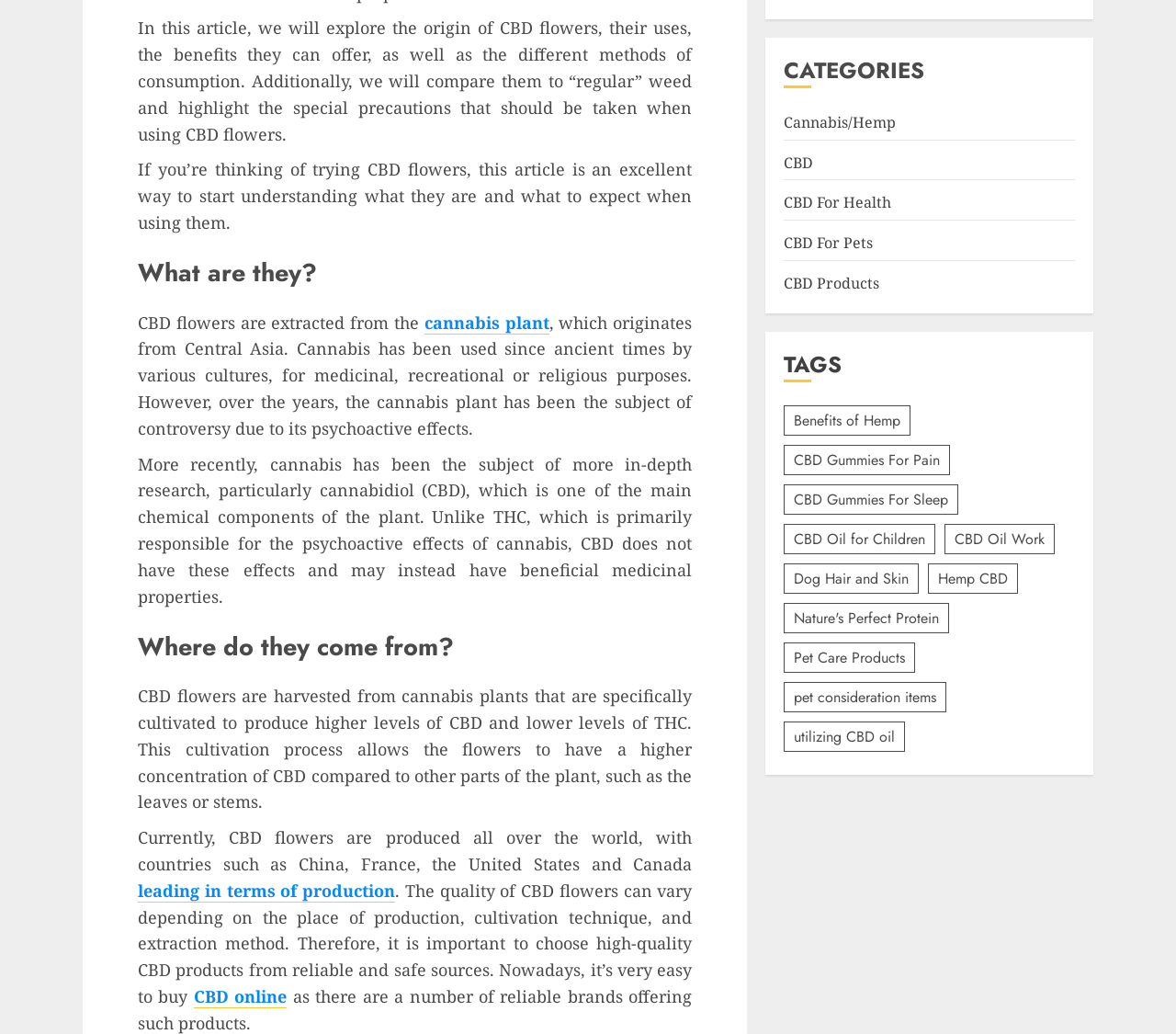How can I purchase CBD products?
Craft a detailed and extensive response to the question.

The article mentions that it's very easy to buy CBD online, and there are a number of reliable brands offering such products.